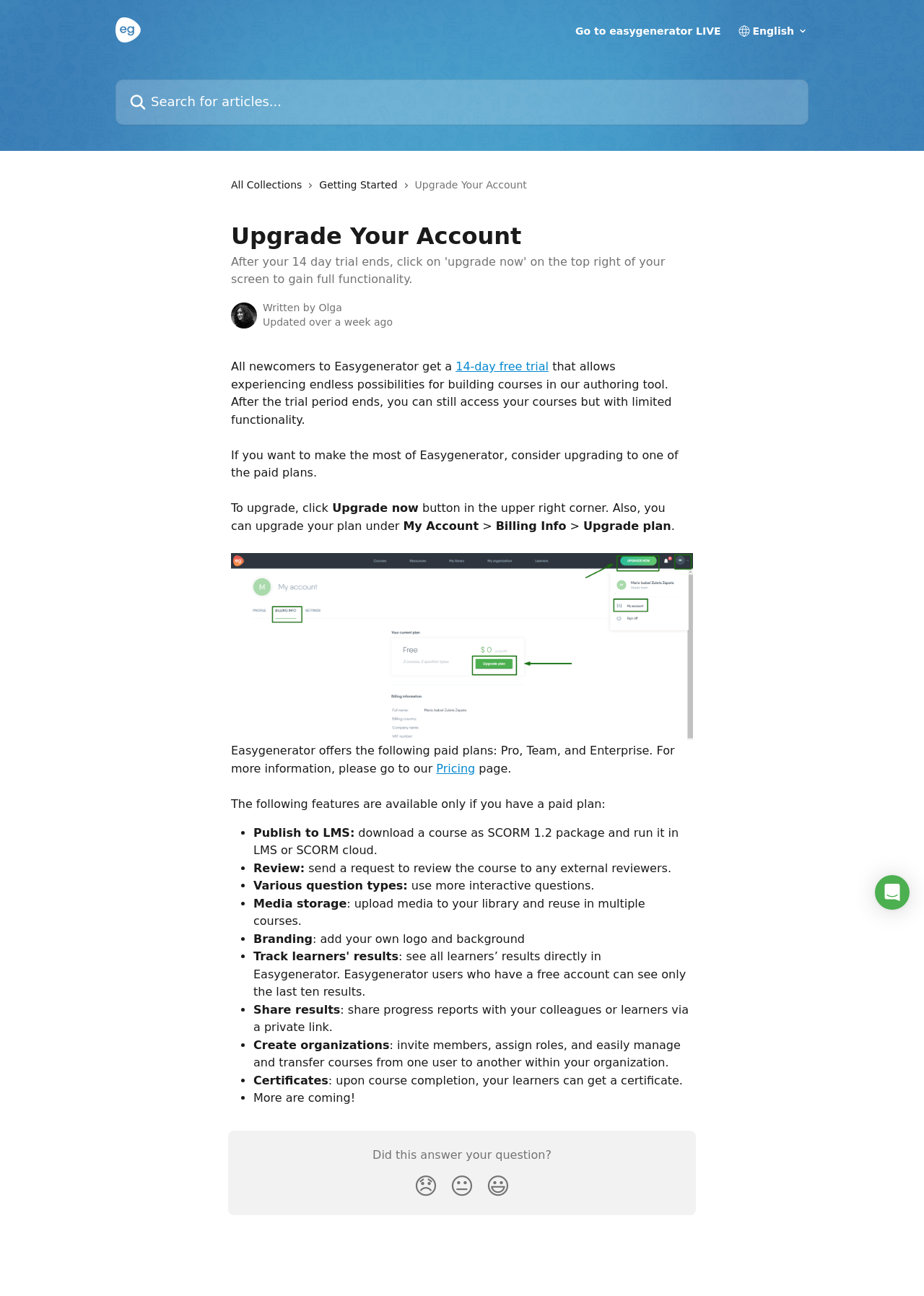Determine the bounding box coordinates of the clickable region to execute the instruction: "Search for articles". The coordinates should be four float numbers between 0 and 1, denoted as [left, top, right, bottom].

[0.125, 0.061, 0.875, 0.096]